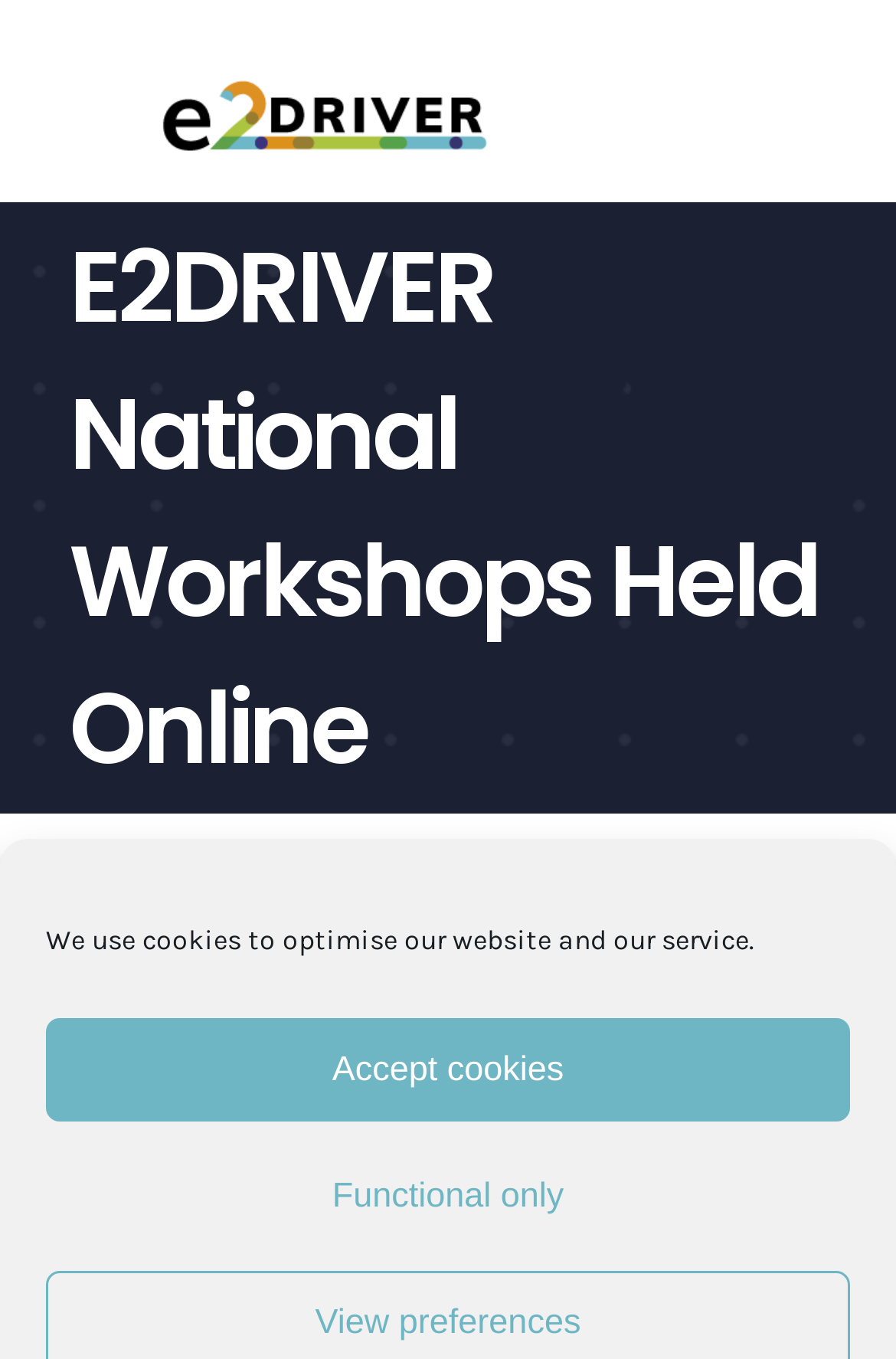What is the timeframe mentioned in the article?
Answer with a single word or short phrase according to what you see in the image.

September to November 2020